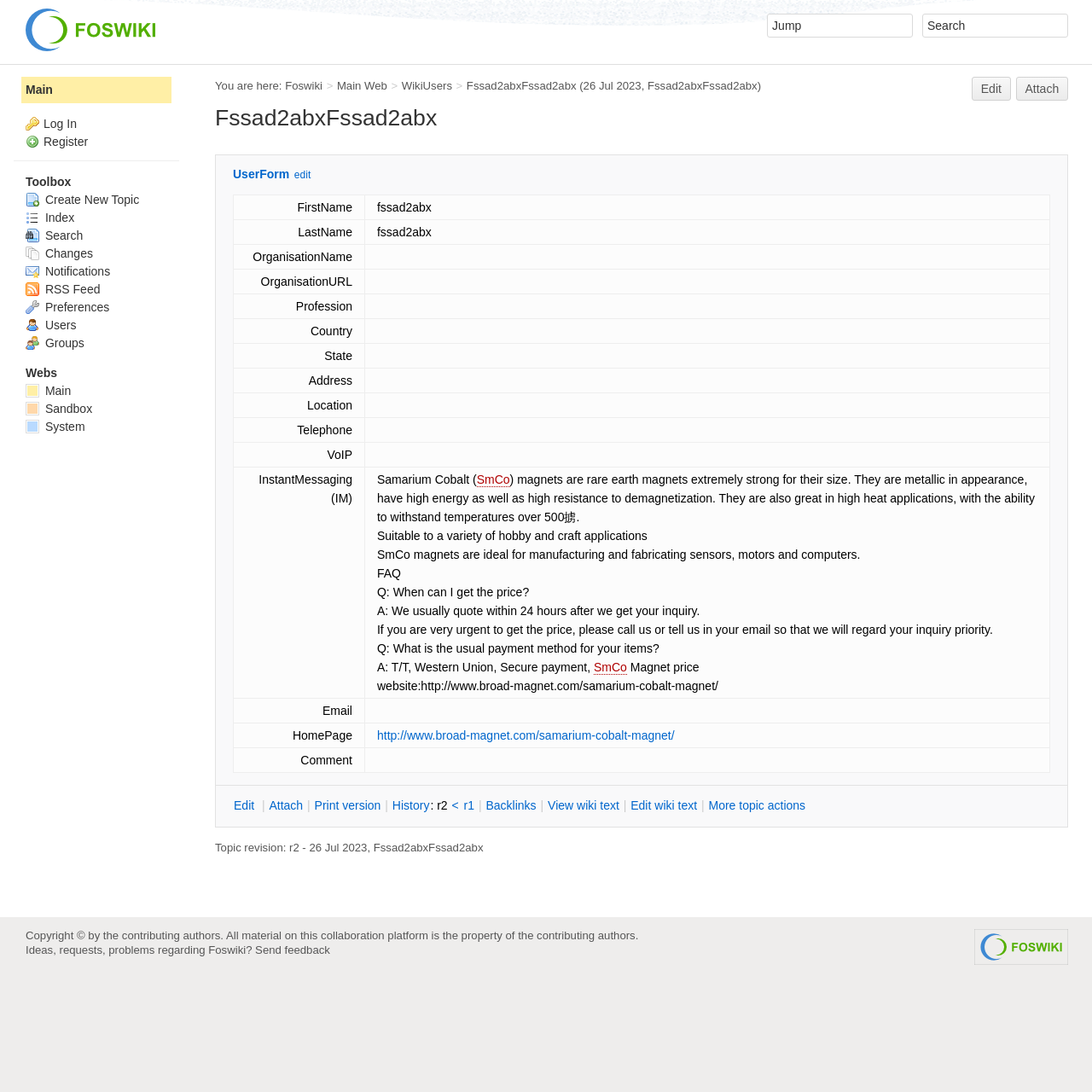Kindly determine the bounding box coordinates of the area that needs to be clicked to fulfill this instruction: "Edit the page".

[0.89, 0.07, 0.926, 0.092]